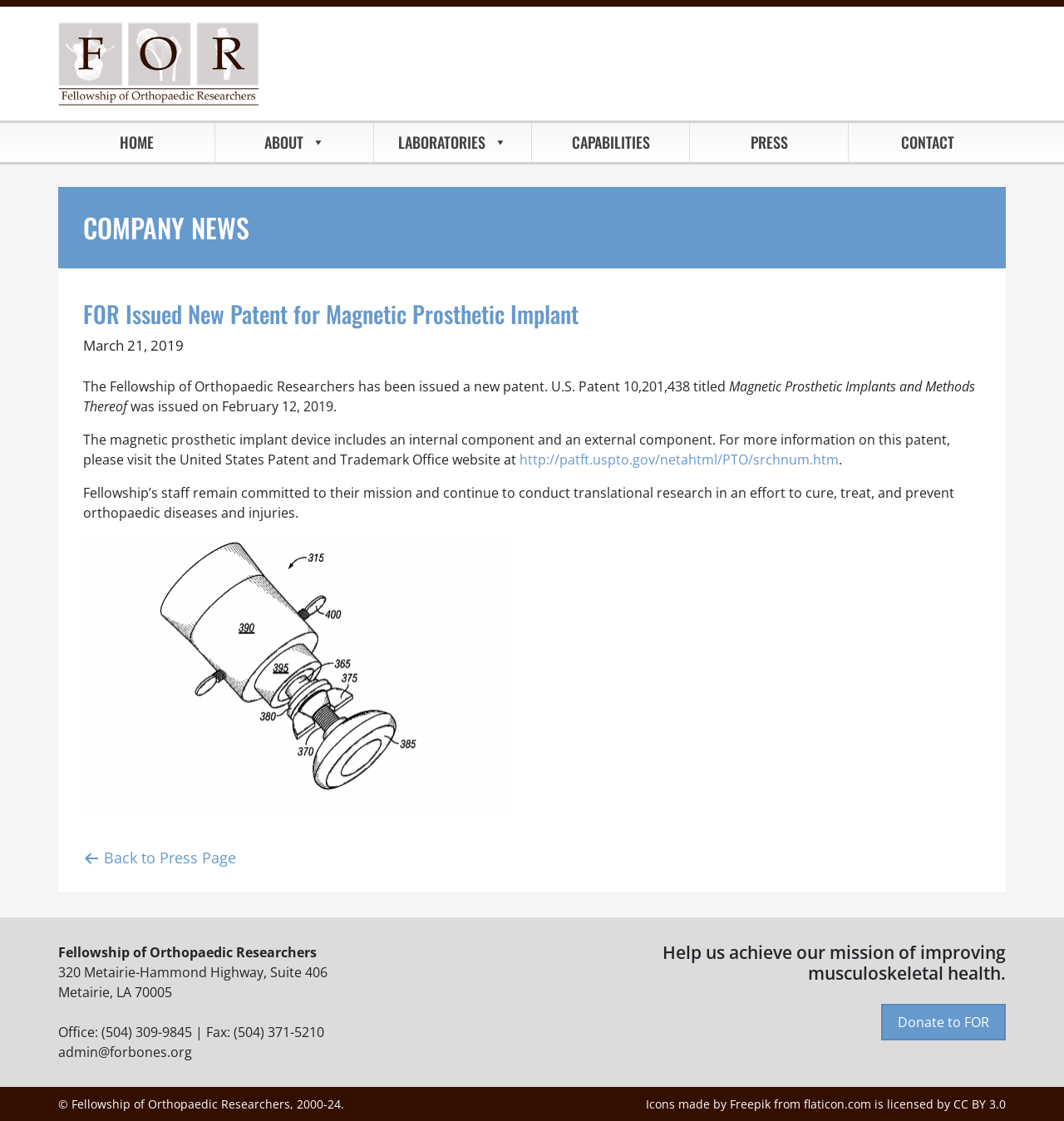What is the title of the news article?
Look at the image and respond with a one-word or short phrase answer.

FOR Issued New Patent for Magnetic Prosthetic Implant